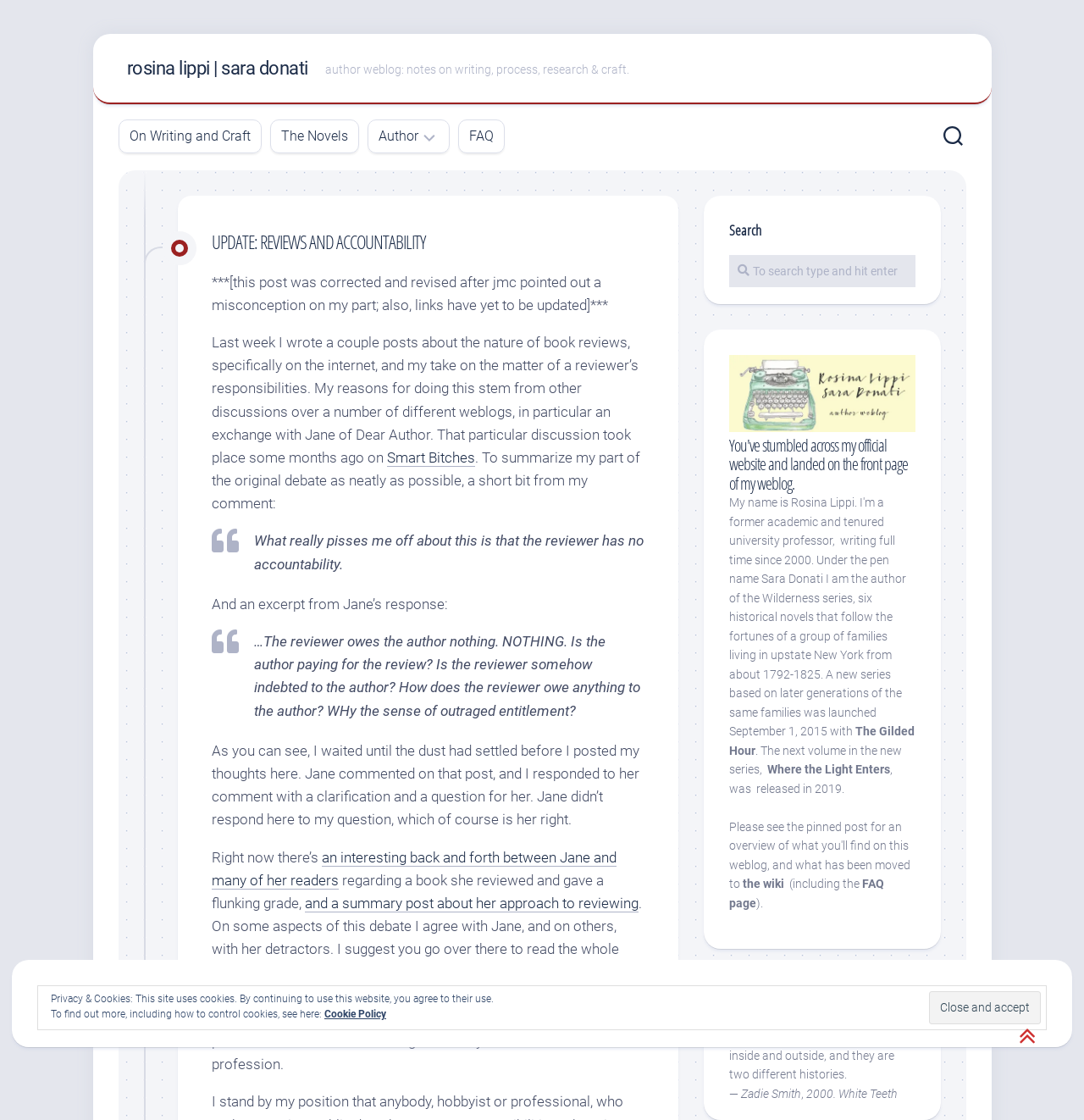From the element description Smart Bitches, predict the bounding box coordinates of the UI element. The coordinates must be specified in the format (top-left x, top-left y, bottom-right x, bottom-right y) and should be within the 0 to 1 range.

[0.357, 0.401, 0.438, 0.416]